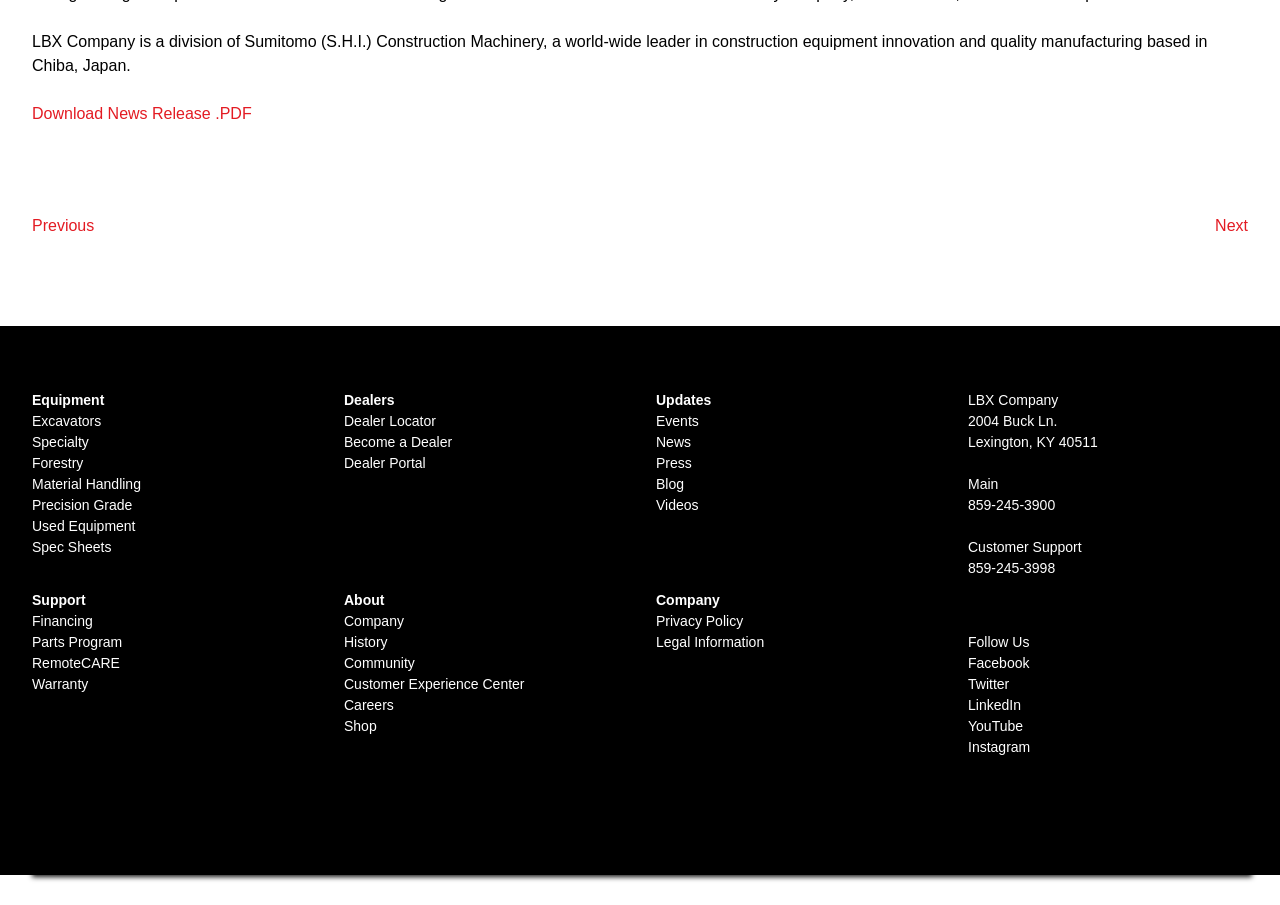Identify the bounding box coordinates for the element that needs to be clicked to fulfill this instruction: "Go to the previous post". Provide the coordinates in the format of four float numbers between 0 and 1: [left, top, right, bottom].

[0.025, 0.24, 0.074, 0.26]